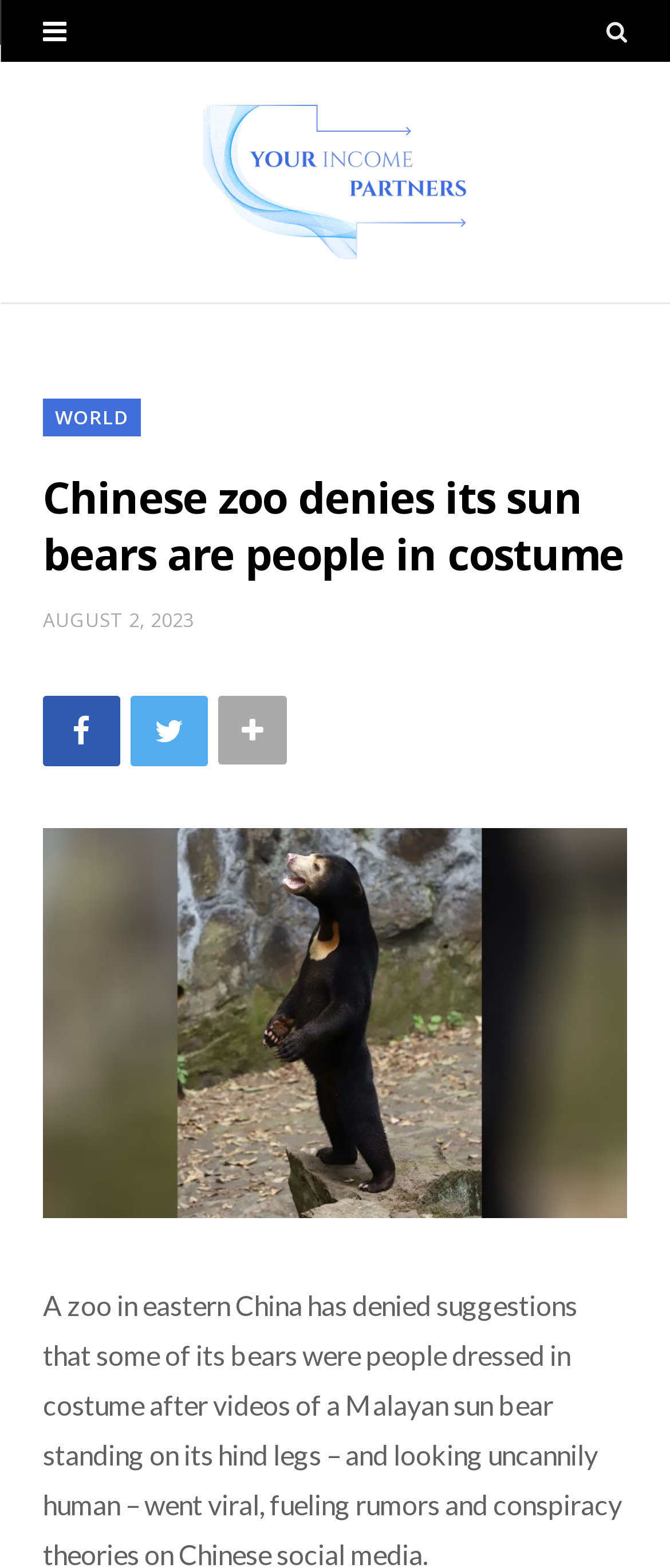Given the description "English", determine the bounding box of the corresponding UI element.

None